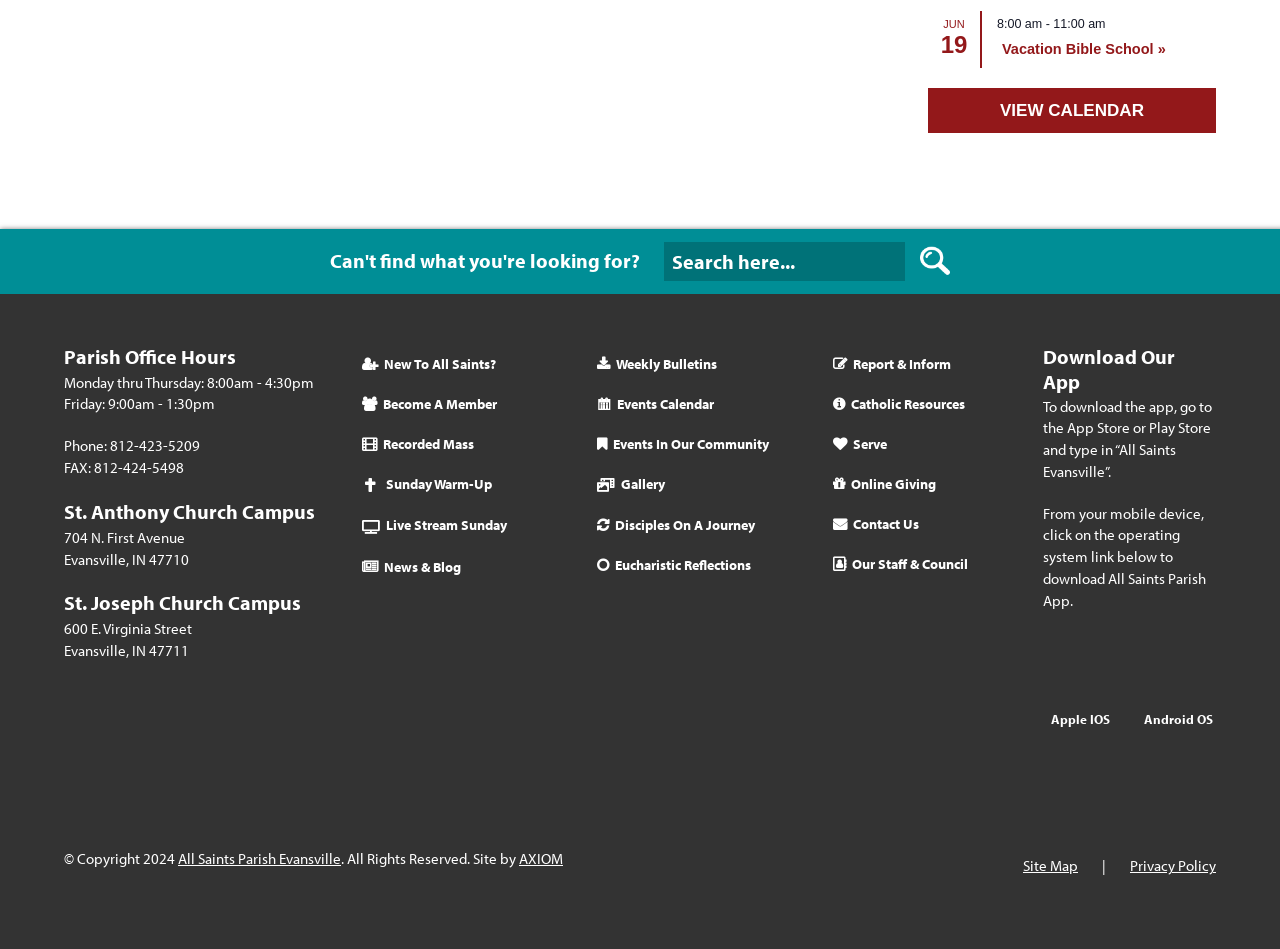Please provide the bounding box coordinates for the element that needs to be clicked to perform the instruction: "Search for something". The coordinates must consist of four float numbers between 0 and 1, formatted as [left, top, right, bottom].

[0.715, 0.255, 0.746, 0.296]